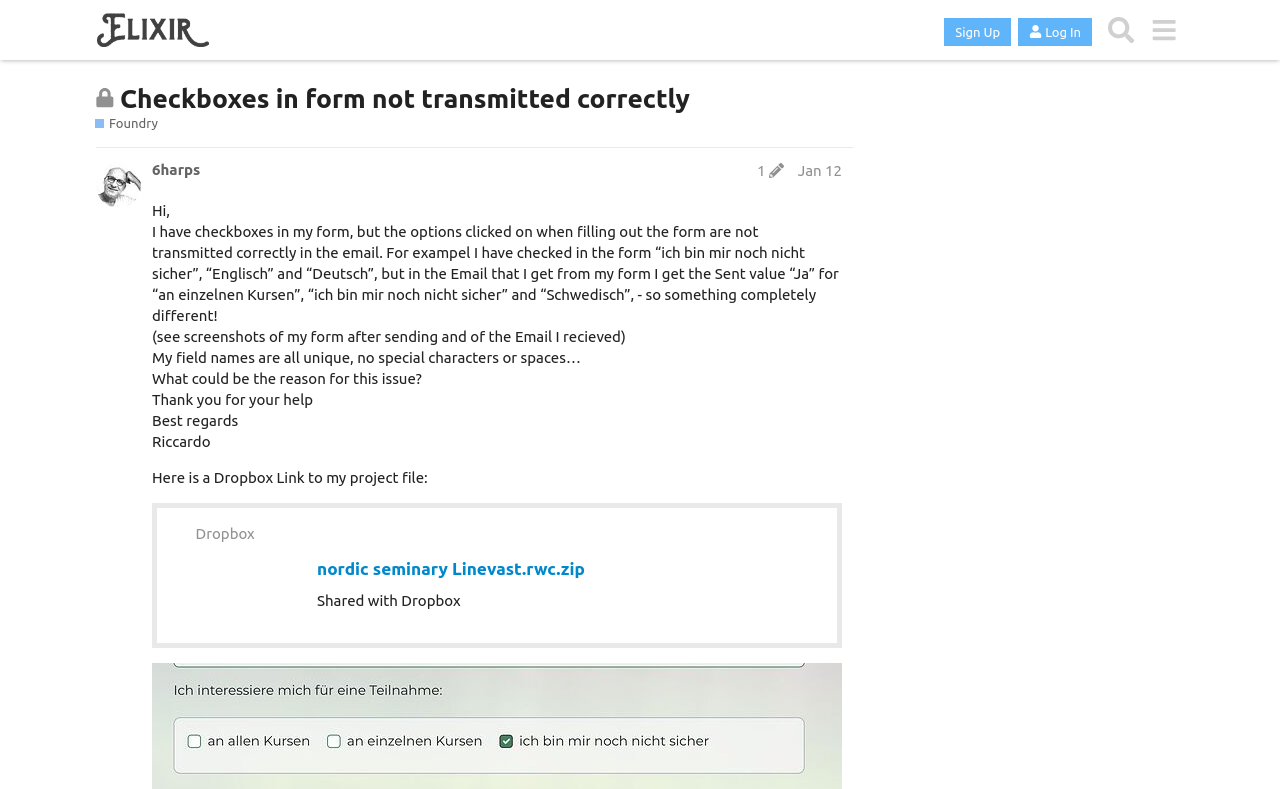Provide an in-depth caption for the contents of the webpage.

This webpage appears to be a forum discussion page, specifically a topic about checkboxes in a form not transmitting correctly. At the top, there is a header section with a logo image and a link to "Elixir Support" on the left, and three buttons on the right: "Sign Up", "Log In", and "Search". Below the header, there is a heading that indicates the topic is closed and no longer accepts new replies.

The main content of the page is a discussion thread. The original post is from "6harps" and is dated January 12. The post starts with a greeting and explains the issue with checkboxes in a form not transmitting correctly in an email. The post includes a detailed description of the problem, mentioning specific options that were checked but did not appear in the email.

Below the original post, there are several paragraphs of text, including a request for help and a thank you note. The author also provides a Dropbox link to their project file. There is an image associated with the Dropbox link, and a heading that indicates the file name is "nordic seminary Linevast.rwc.zip". The file is shared with Dropbox.

Throughout the page, there are several images, including a logo image, an image associated with the topic heading, and an image associated with the Dropbox link. There are also several links, including links to "Elixir Support", "Foundry", and the Dropbox file.